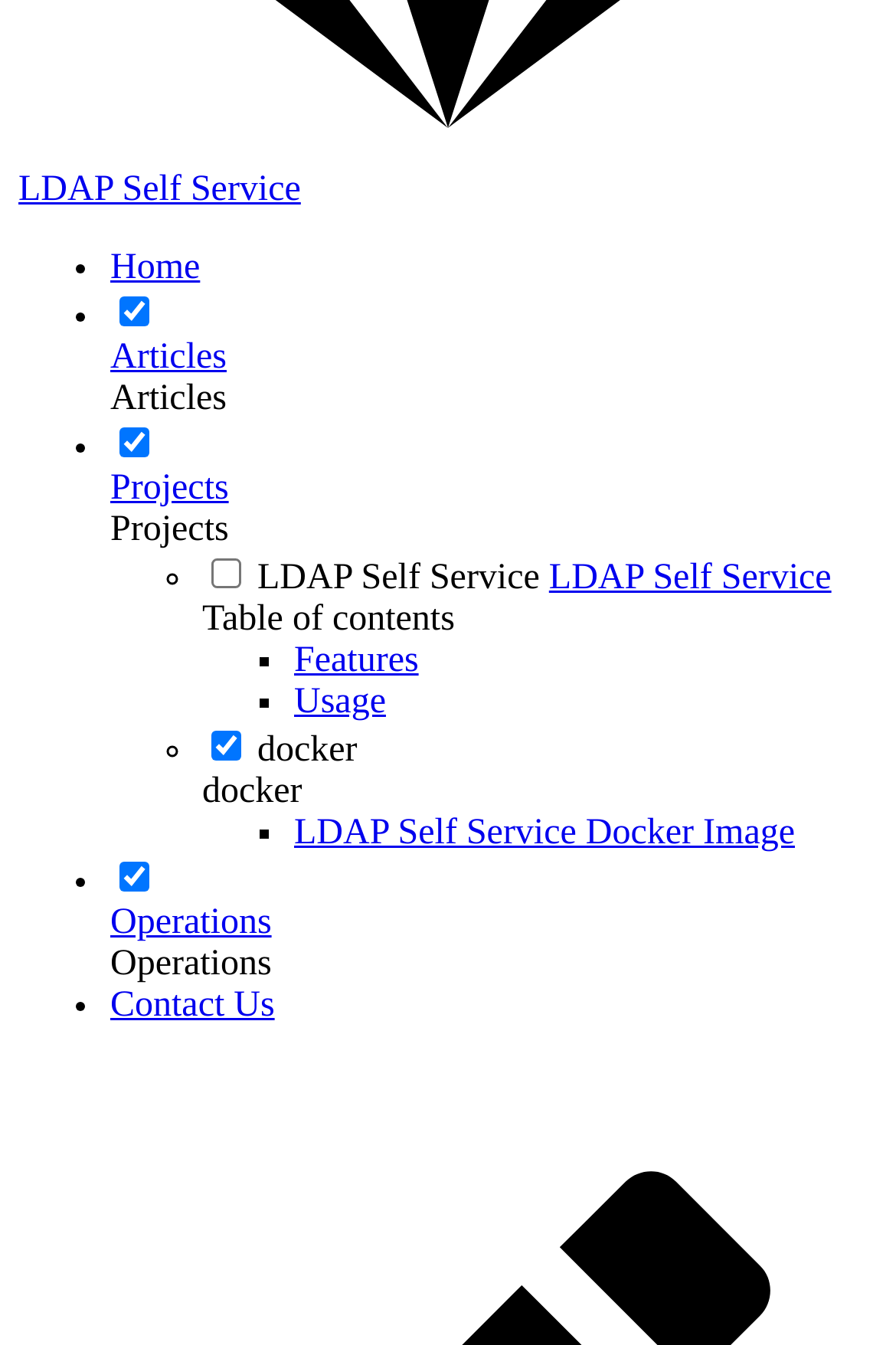Please respond to the question with a concise word or phrase:
What is the sub-navigation item under 'Projects'?

LDAP Self Service